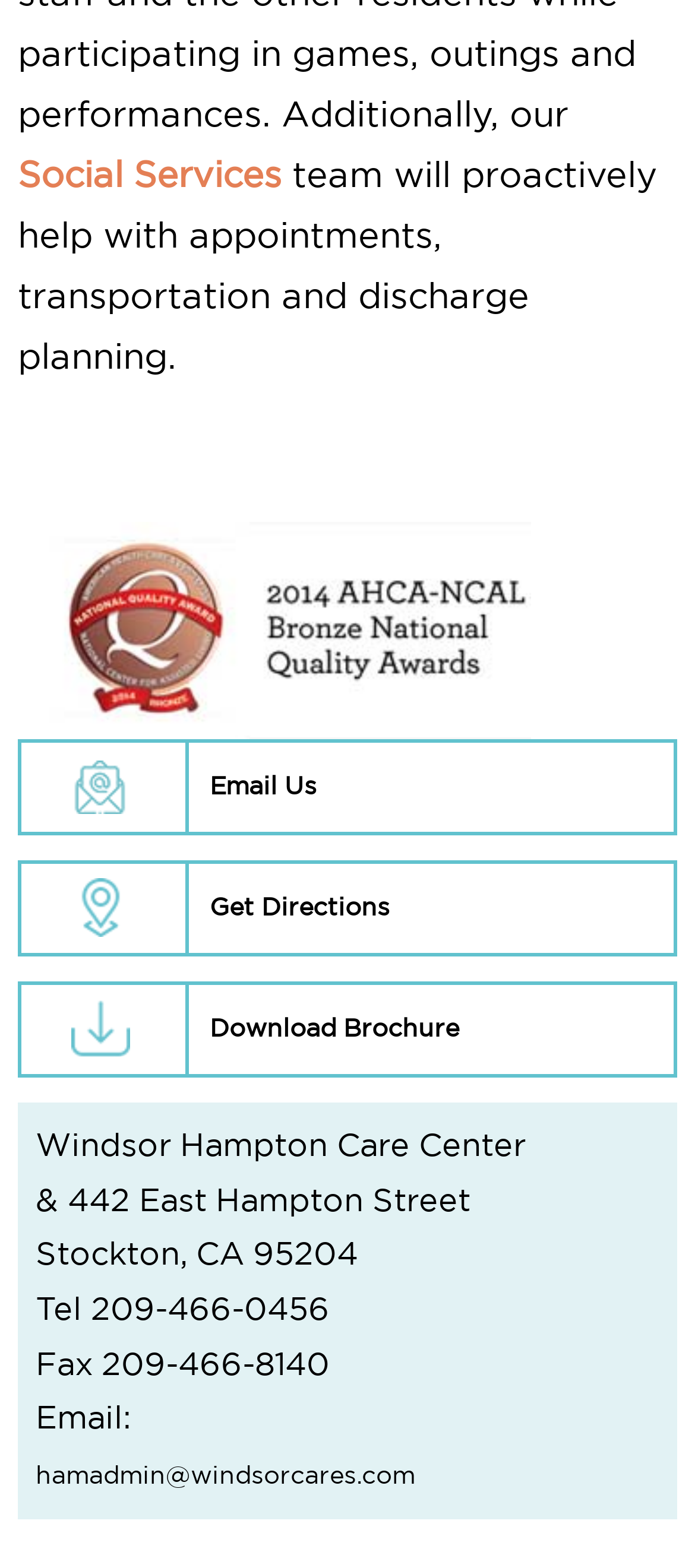What services does the care center's team provide?
Look at the image and answer with only one word or phrase.

appointments, transportation and discharge planning